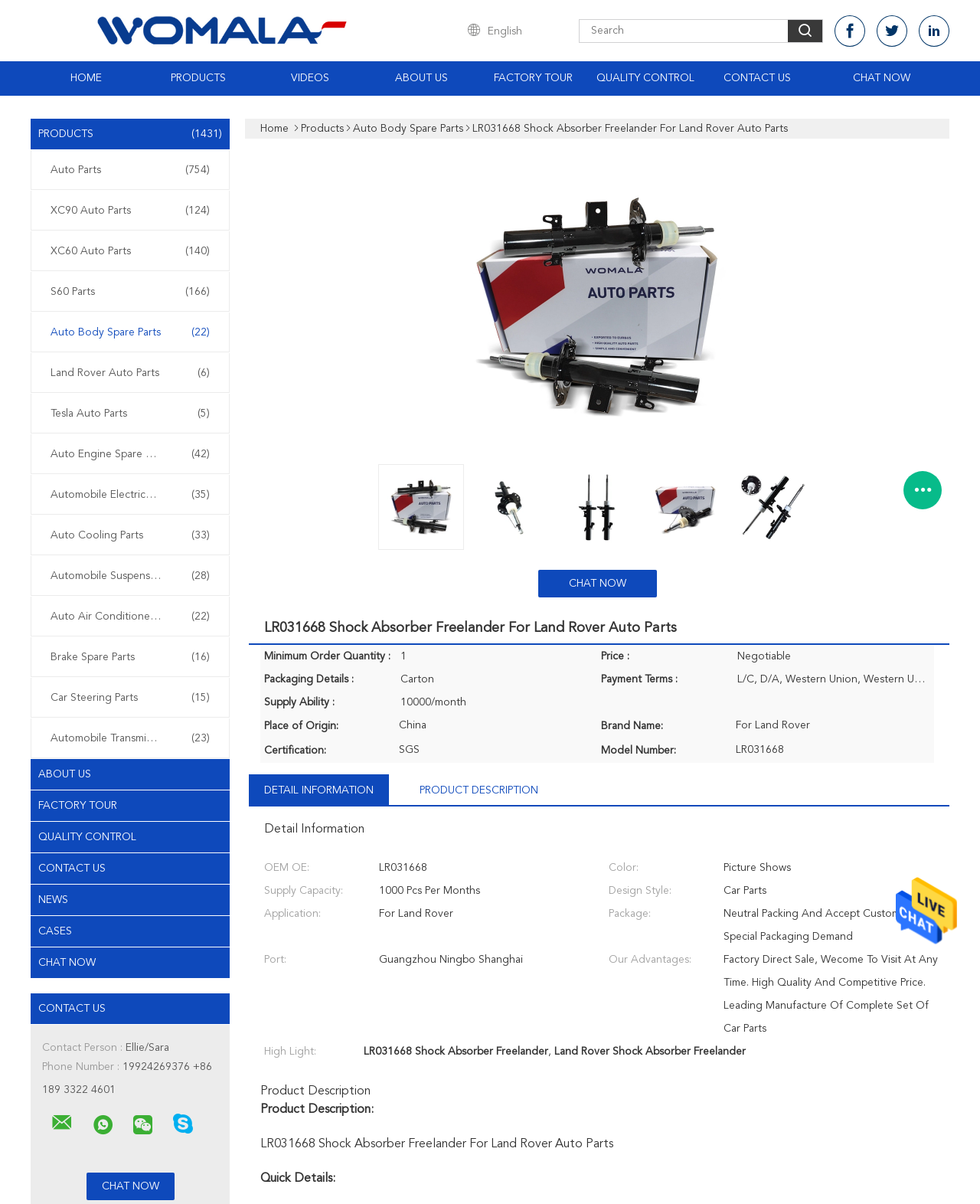How many Auto Body Spare Parts are available?
From the image, respond with a single word or phrase.

22